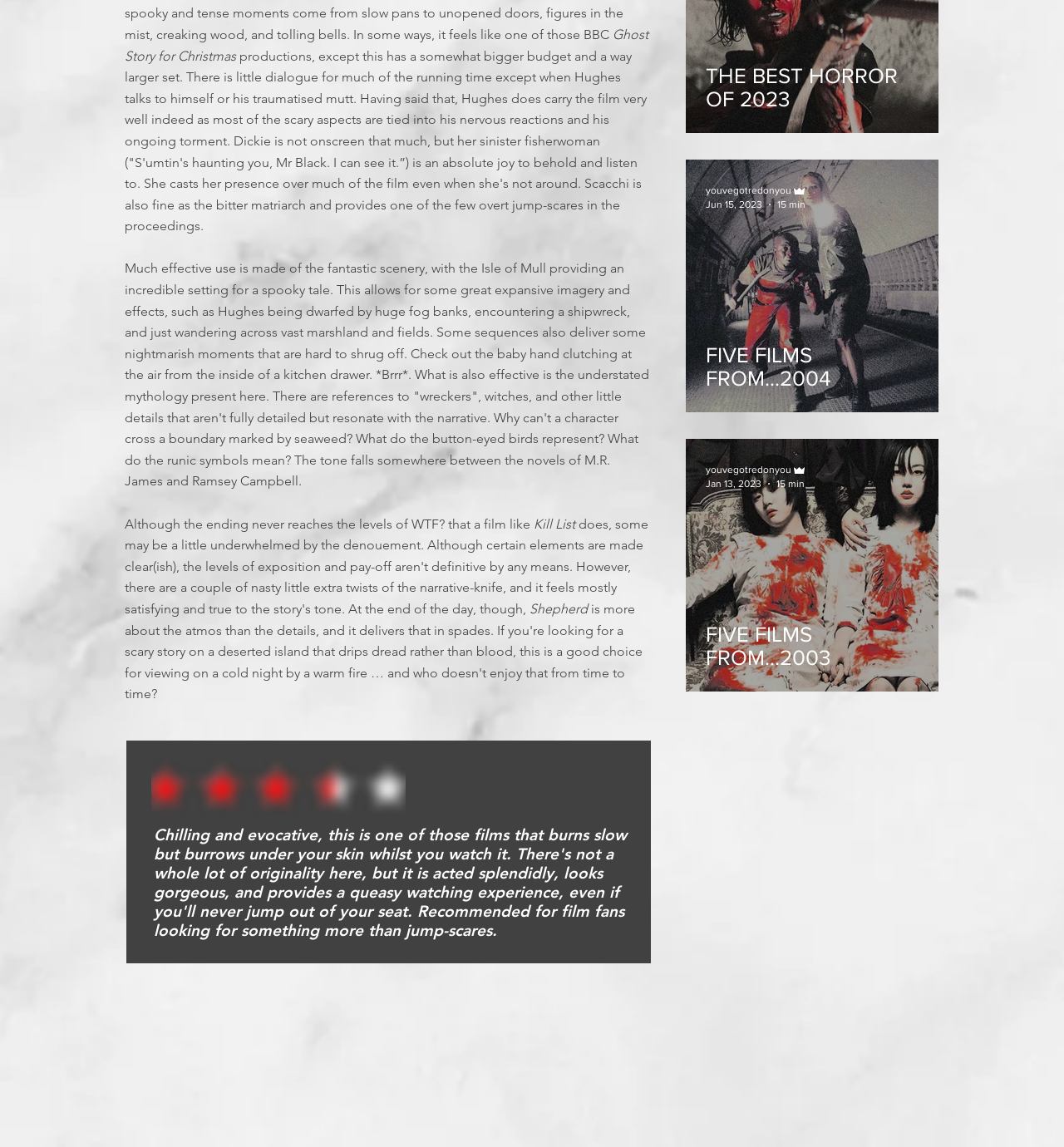Specify the bounding box coordinates of the element's area that should be clicked to execute the given instruction: "View the three and a half star image". The coordinates should be four float numbers between 0 and 1, i.e., [left, top, right, bottom].

[0.142, 0.663, 0.381, 0.711]